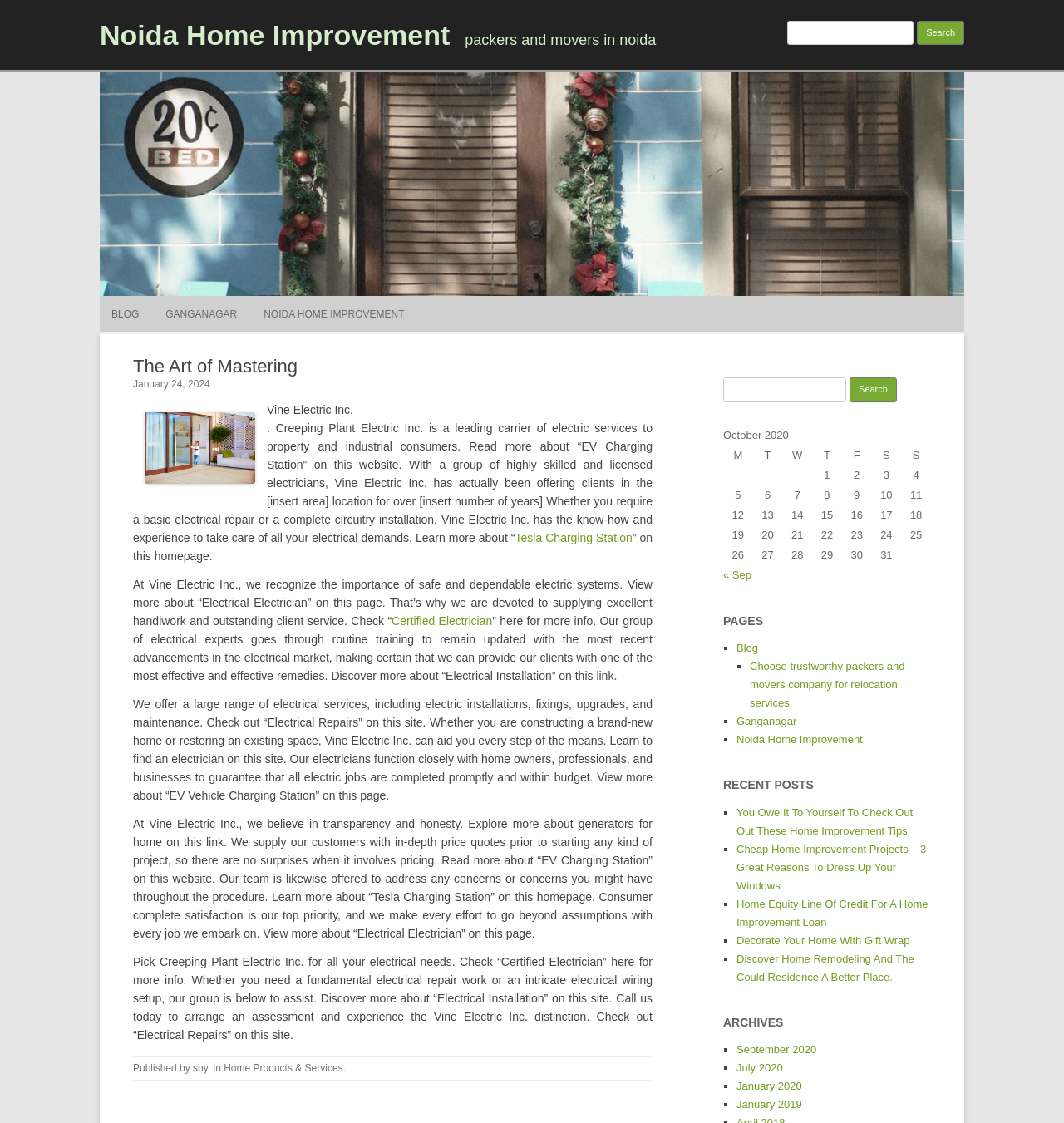Highlight the bounding box coordinates of the region I should click on to meet the following instruction: "Click on 'BLOG'".

[0.105, 0.263, 0.131, 0.296]